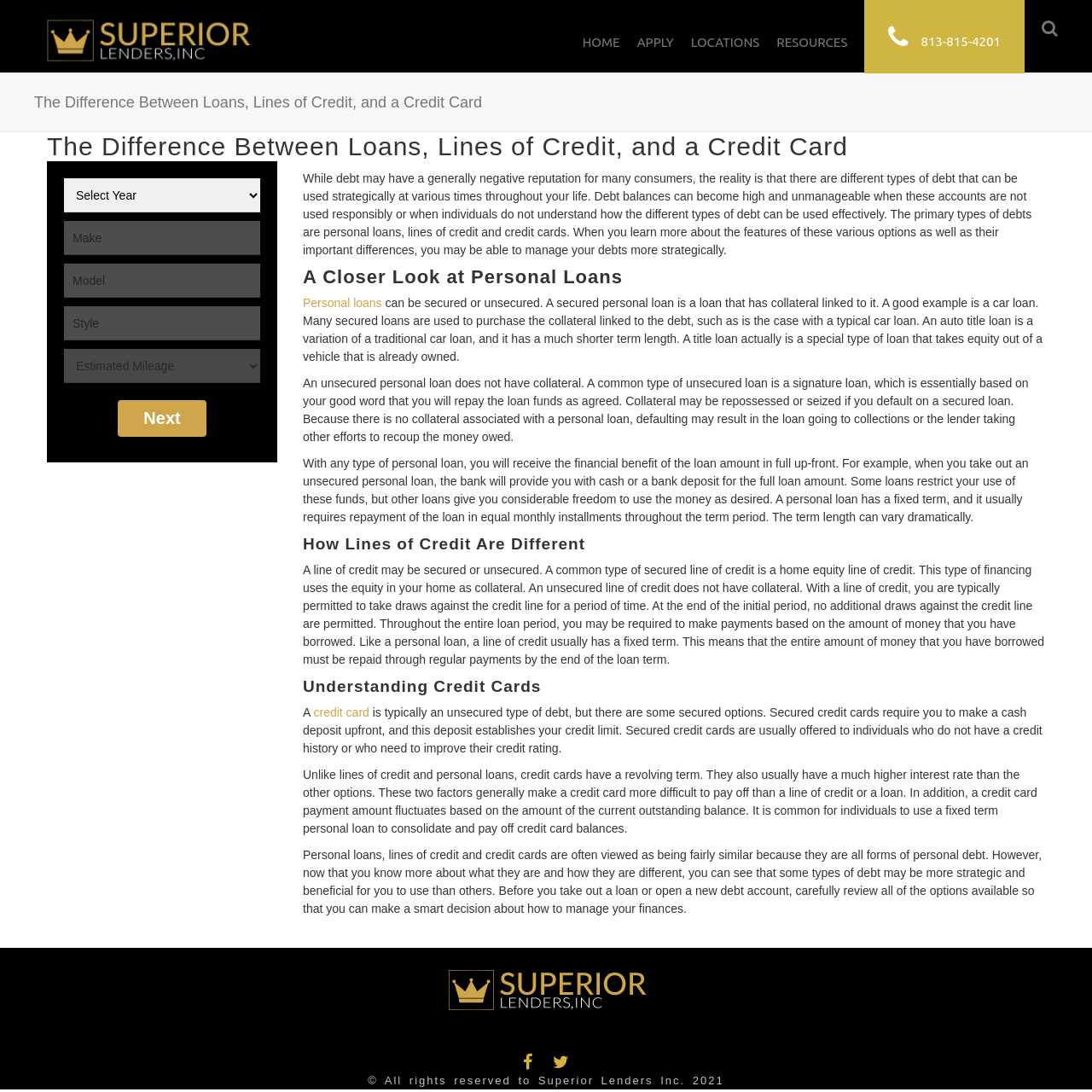Please provide a brief answer to the following inquiry using a single word or phrase:
What are the three primary types of debt?

Personal loans, lines of credit, and credit cards